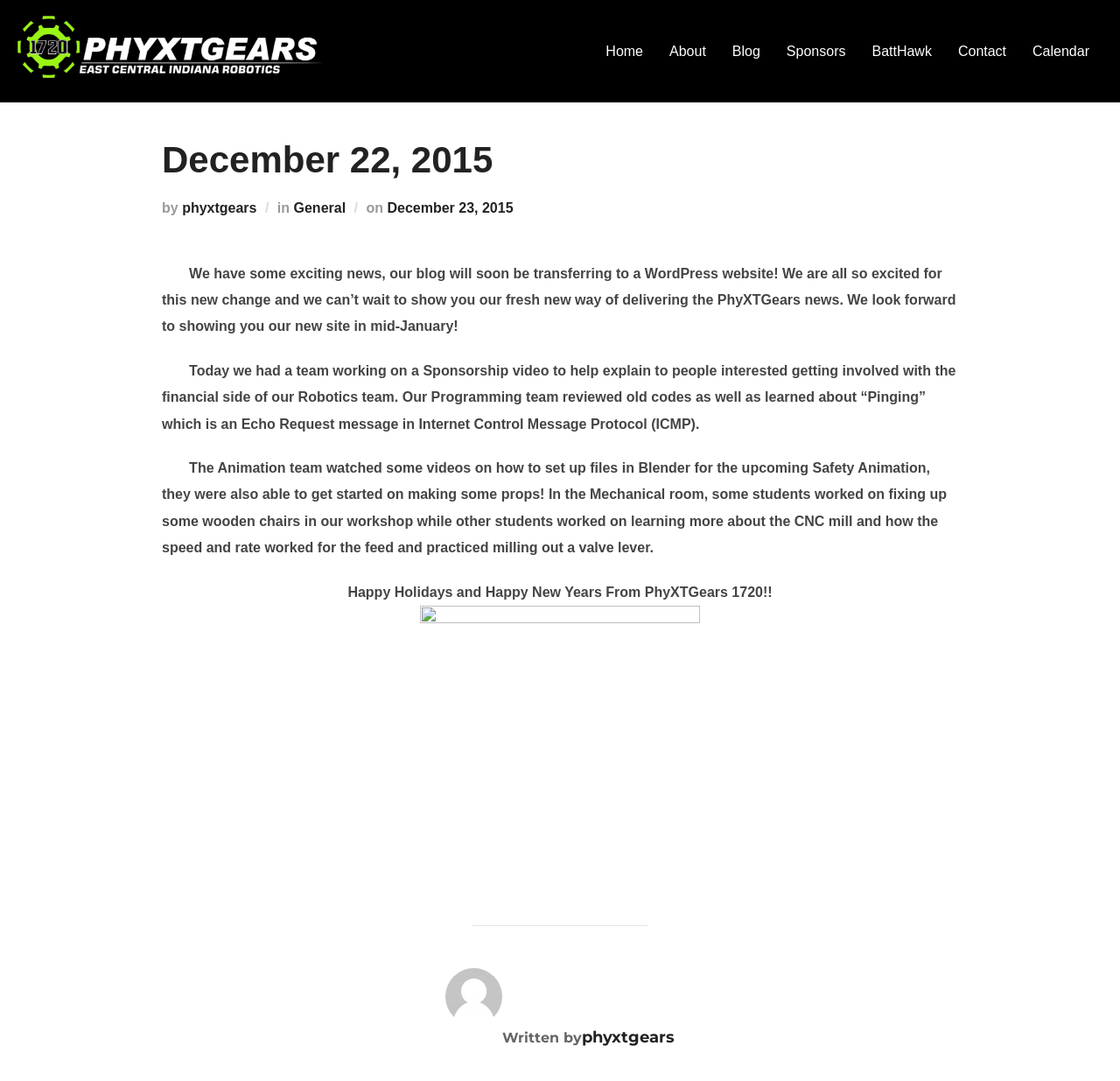Locate the bounding box coordinates of the element that needs to be clicked to carry out the instruction: "Click the 'phyxtgears' link". The coordinates should be given as four float numbers ranging from 0 to 1, i.e., [left, top, right, bottom].

[0.163, 0.185, 0.229, 0.199]